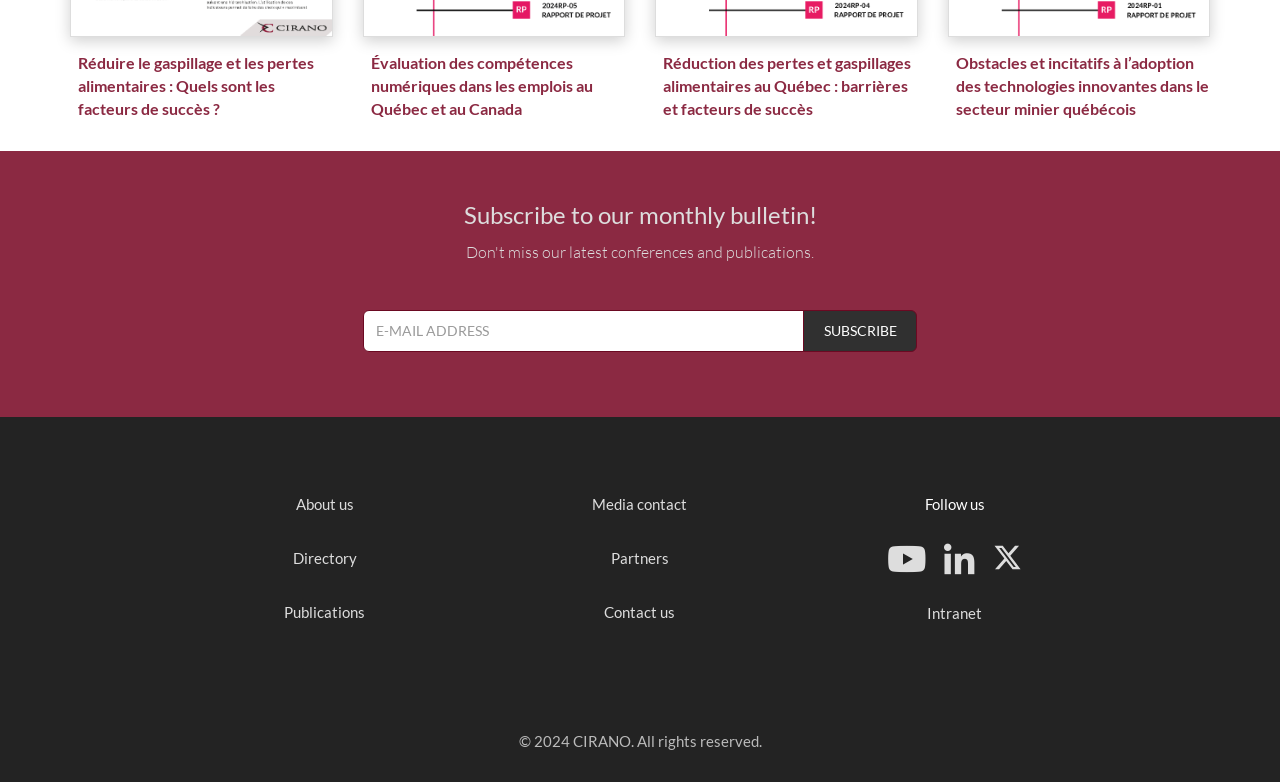With reference to the image, please provide a detailed answer to the following question: How many links are available in the main section?

The main section of the webpage contains four links, each with a descriptive title, which are 'Réduire le gaspillage et les pertes alimentaires : Quels sont les facteurs de succès?', 'Évaluation des compétences numériques dans les emplois au Québec et au Canada', 'Réduction des pertes et gaspillages alimentaires au Québec : barrières et facteurs de succès', and 'Obstacles et incitatifs à l’adoption des technologies innovantes dans le secteur minier québécois'.